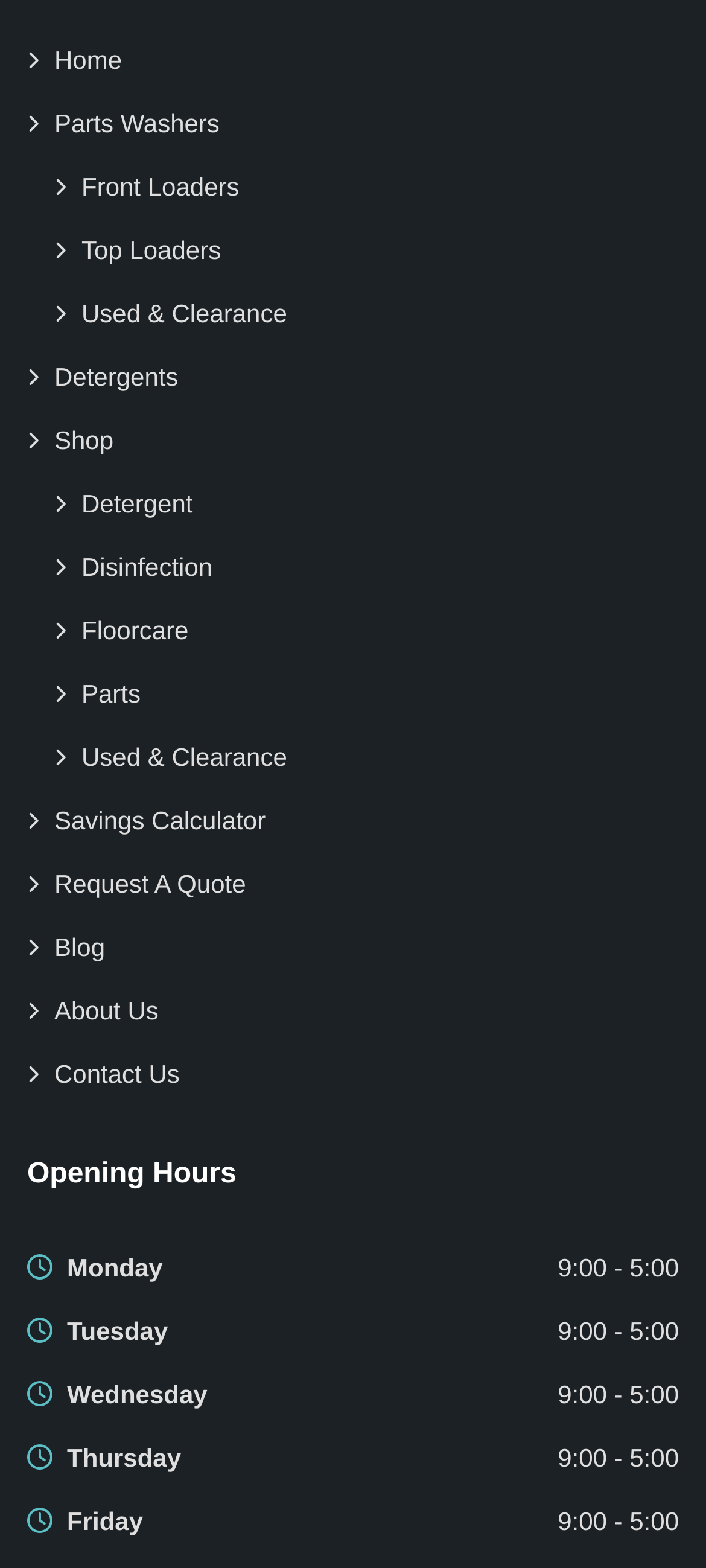Respond with a single word or phrase to the following question: What is the business hour on Monday?

9:00 - 5:00